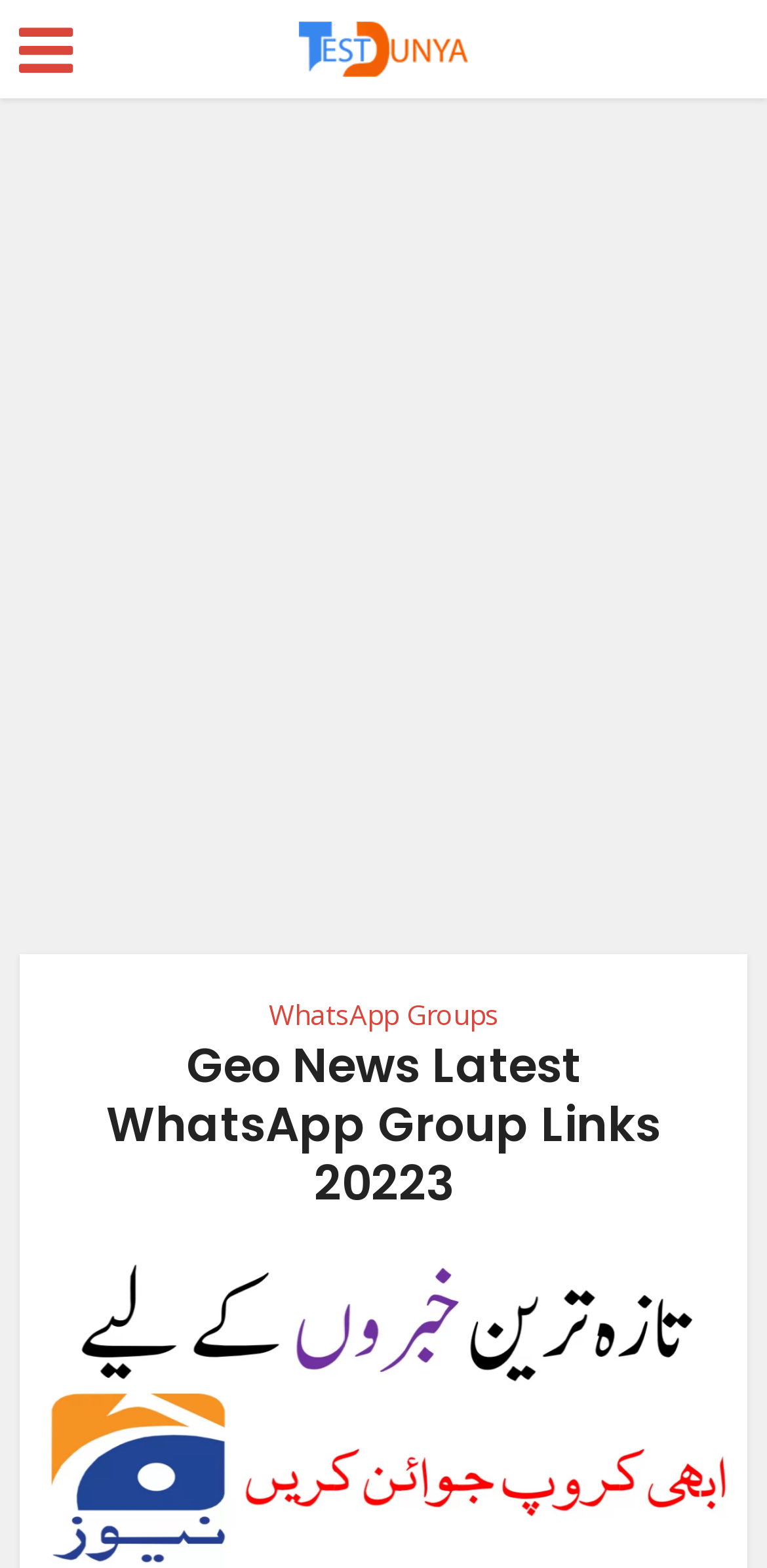What is the purpose of this webpage?
Please provide a comprehensive and detailed answer to the question.

Based on the webpage's content, it appears to provide a list of WhatsApp group links for users to join and receive news updates and latest videos. The presence of links and headings related to WhatsApp groups suggests that the primary purpose of this webpage is to facilitate users in joining these groups.